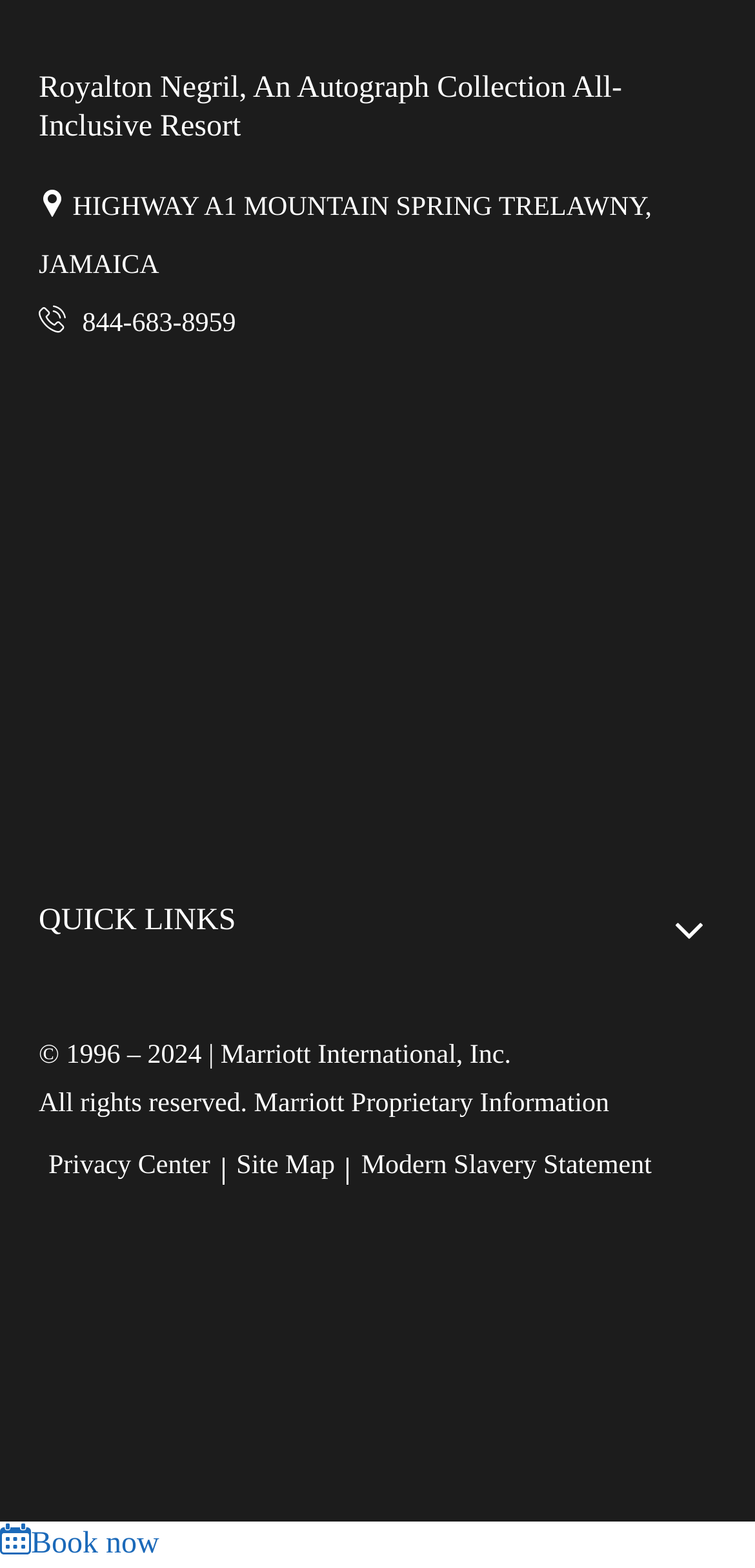From the element description: "alt="Marriott Bonvoy"", extract the bounding box coordinates of the UI element. The coordinates should be expressed as four float numbers between 0 and 1, in the order [left, top, right, bottom].

[0.282, 0.282, 0.668, 0.442]